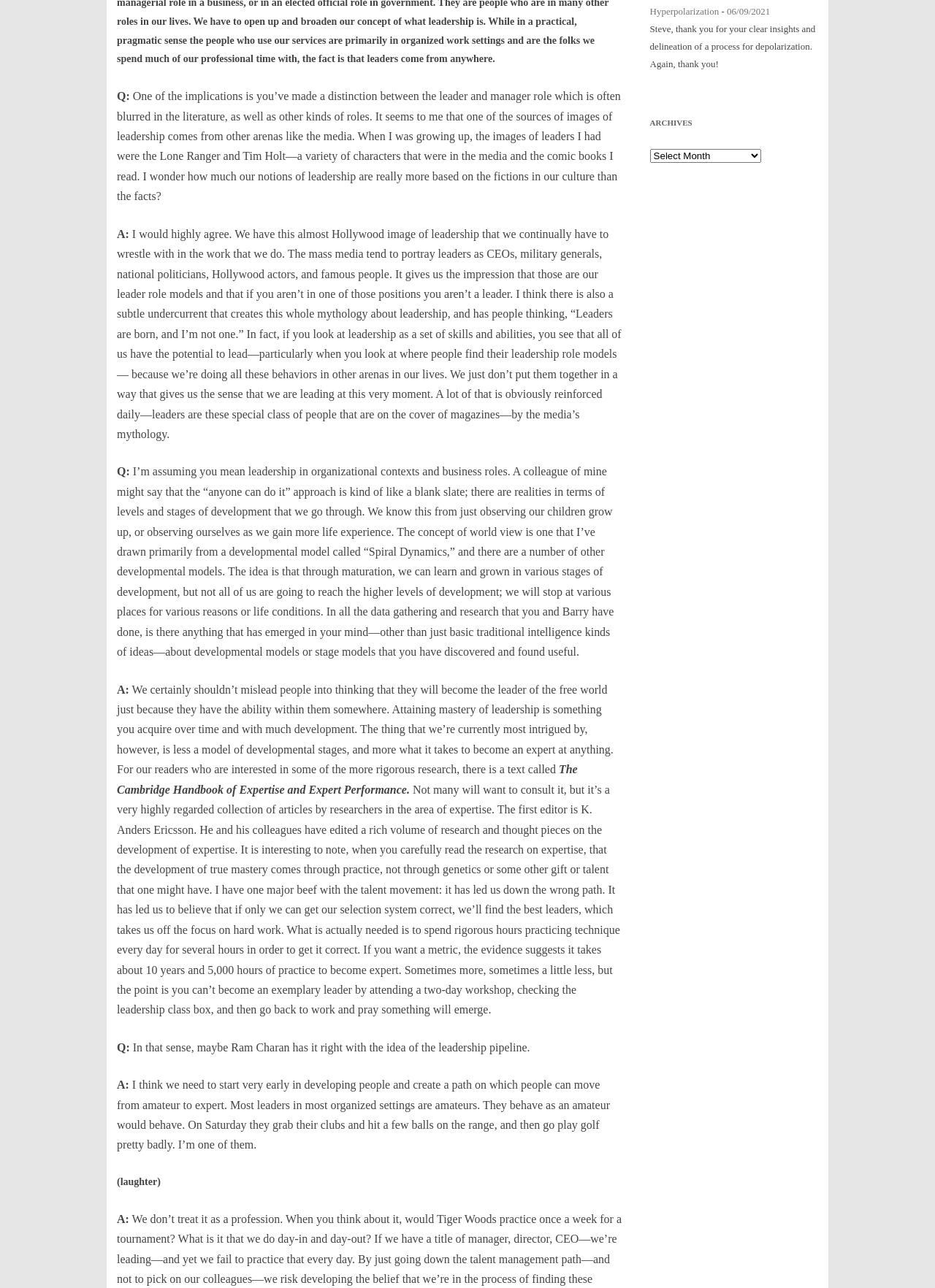Please specify the bounding box coordinates in the format (top-left x, top-left y, bottom-right x, bottom-right y), with all values as floating point numbers between 0 and 1. Identify the bounding box of the UI element described by: 02/17/2021

[0.771, 0.675, 0.817, 0.683]